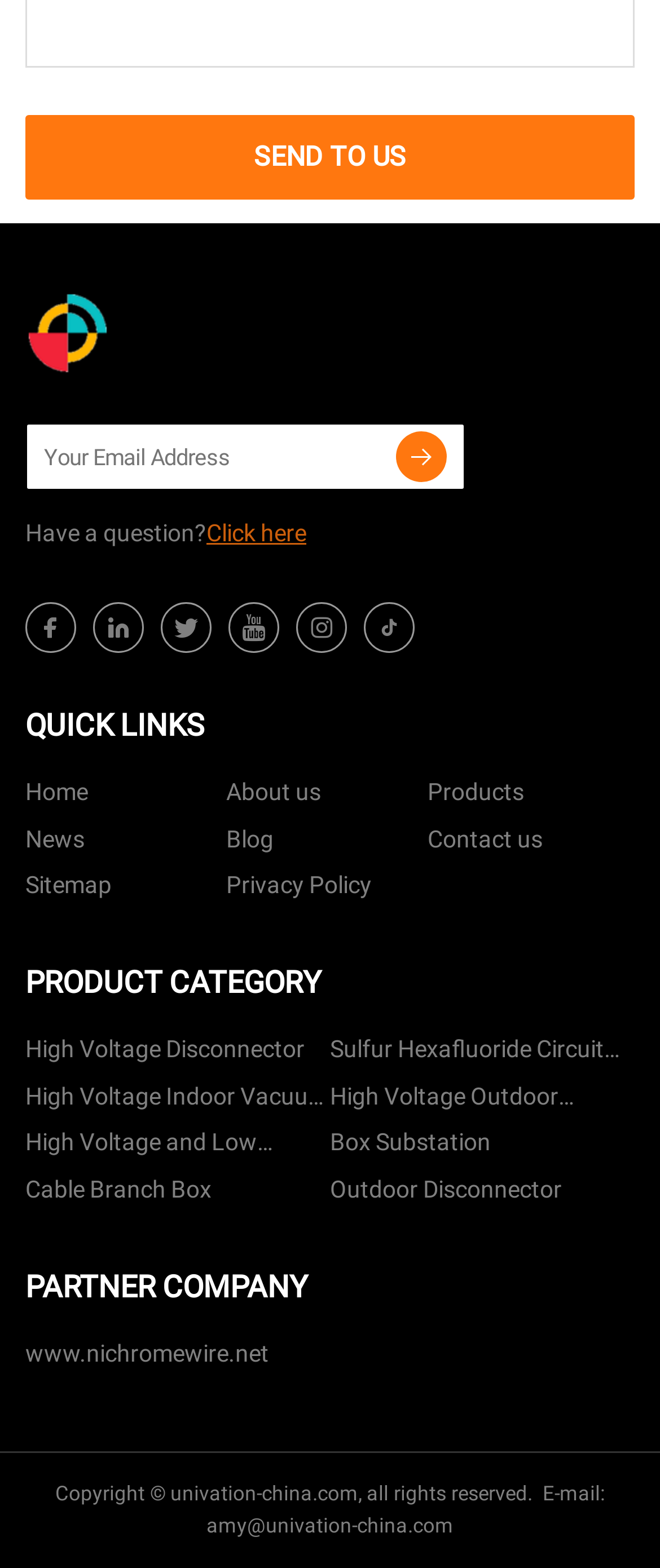How many product categories are there?
We need a detailed and meticulous answer to the question.

I counted the number of product categories by looking at the links under the 'PRODUCT CATEGORY' section, and I found 6 categories: High Voltage Disconnector, Sulfur Hexafluoride Circuit Breaker, High Voltage Indoor Vacuum Circuit Breaker, High Voltage Outdoor Vacuum Circuit Breaker, High Voltage and Low Voltage Switchgear, and Box Substation.